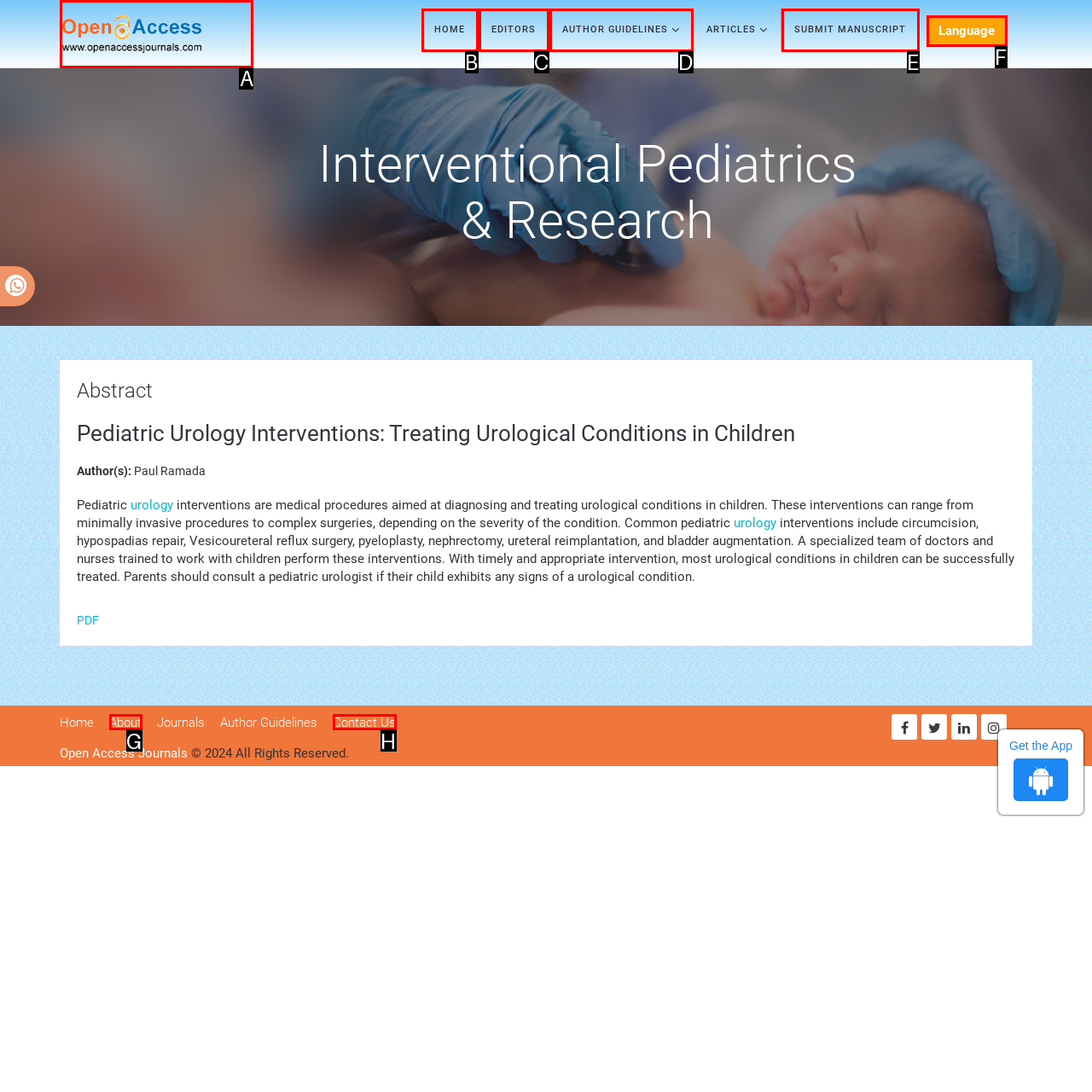Pick the HTML element that should be clicked to execute the task: Click on Open Access Journals
Respond with the letter corresponding to the correct choice.

A